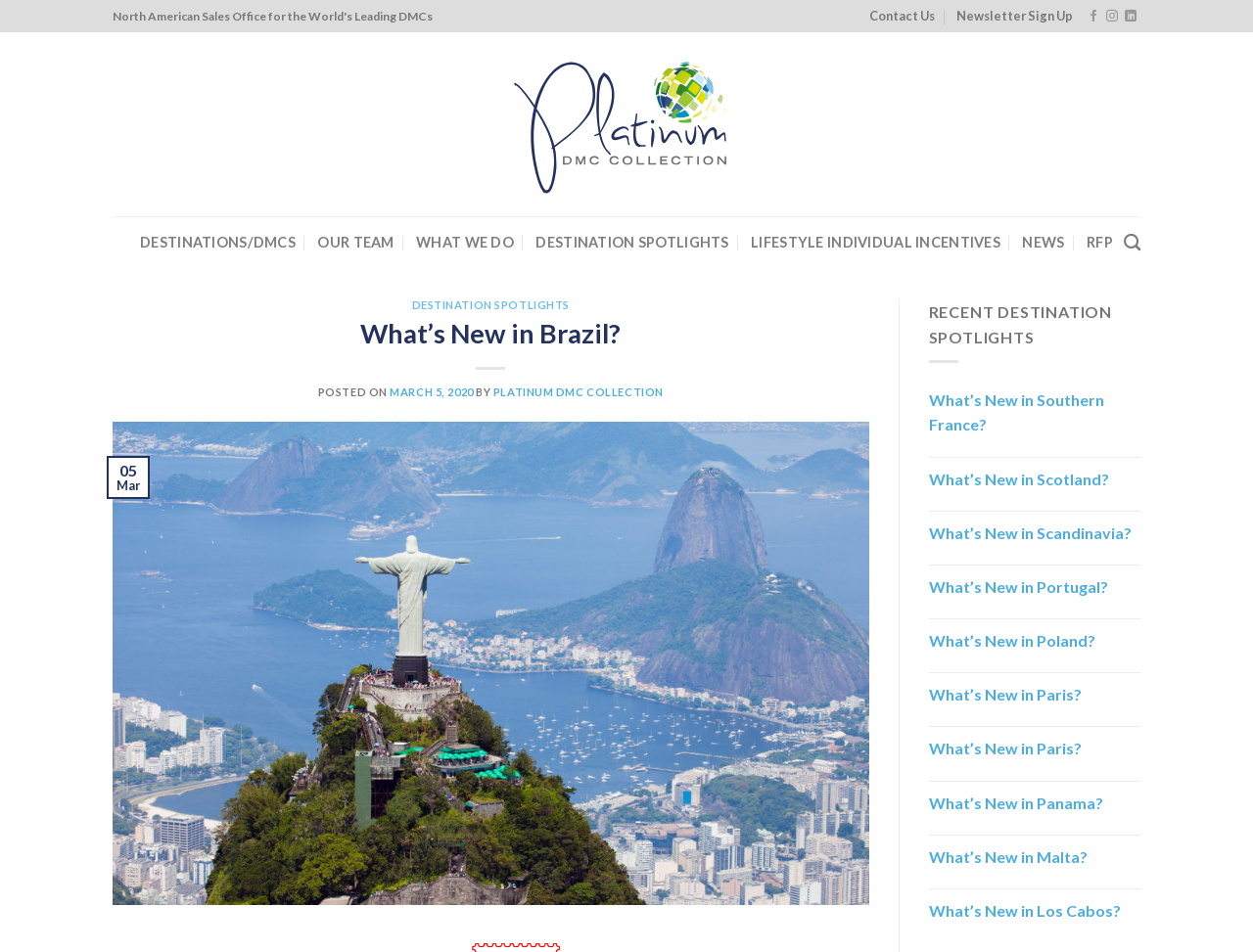What is the purpose of the link 'RFP'?
Refer to the screenshot and deliver a thorough answer to the question presented.

I inferred the answer by understanding the common meaning of the abbreviation 'RFP' in the context of business and tourism, which is 'Request for Proposal'.